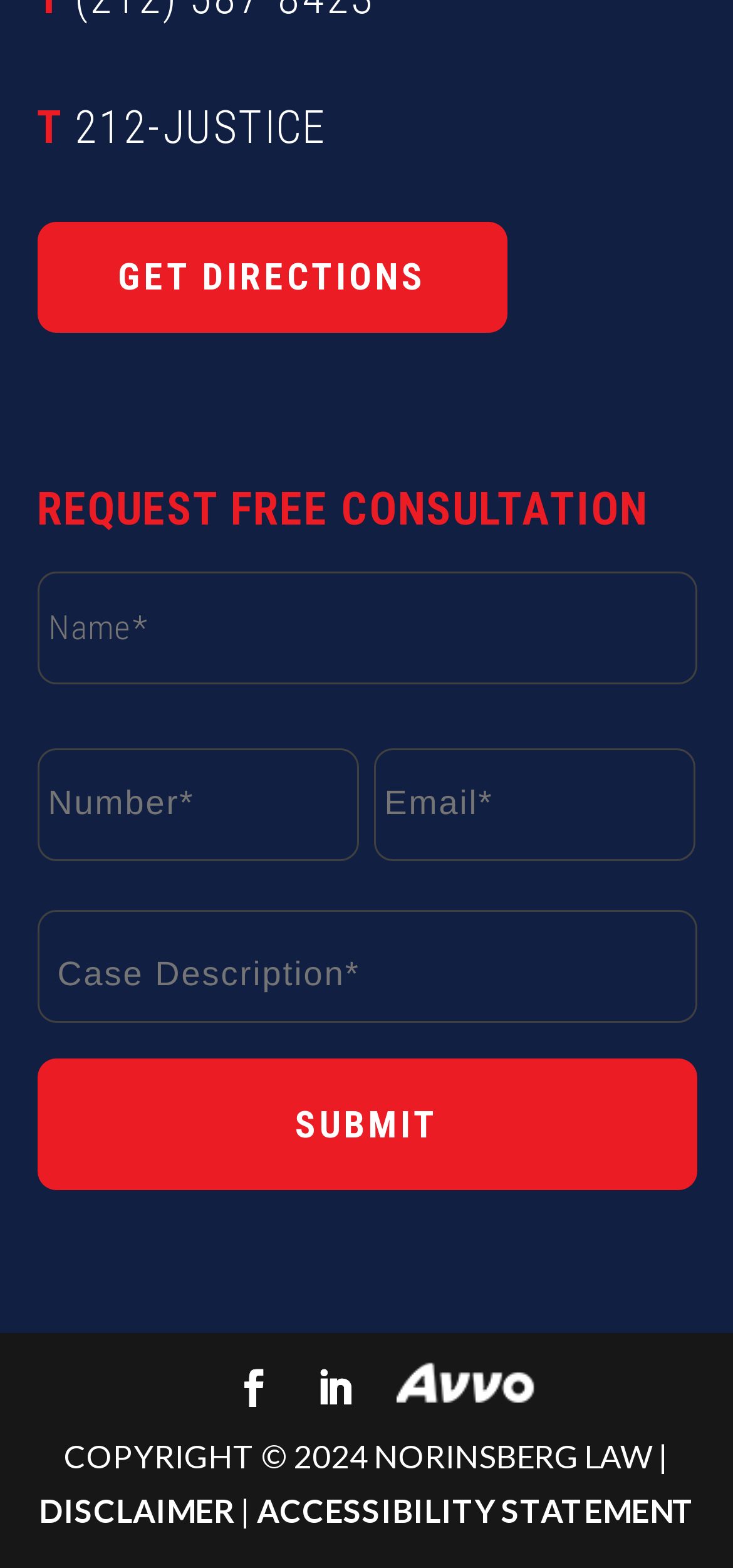Please provide the bounding box coordinates for the element that needs to be clicked to perform the following instruction: "Request a free consultation". The coordinates should be given as four float numbers between 0 and 1, i.e., [left, top, right, bottom].

[0.05, 0.308, 0.883, 0.342]